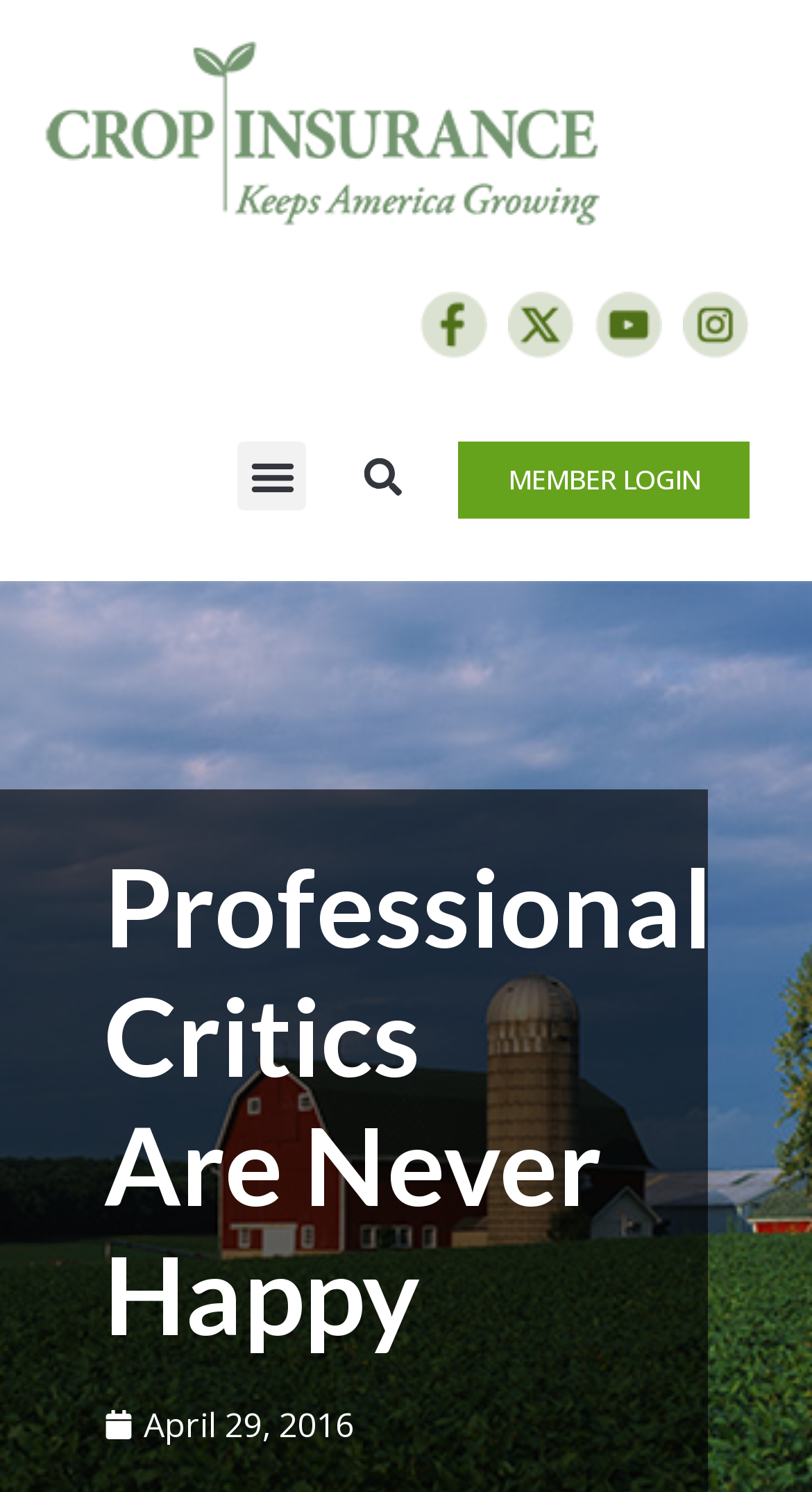Identify the bounding box of the HTML element described here: "Member Login". Provide the coordinates as four float numbers between 0 and 1: [left, top, right, bottom].

[0.564, 0.296, 0.923, 0.348]